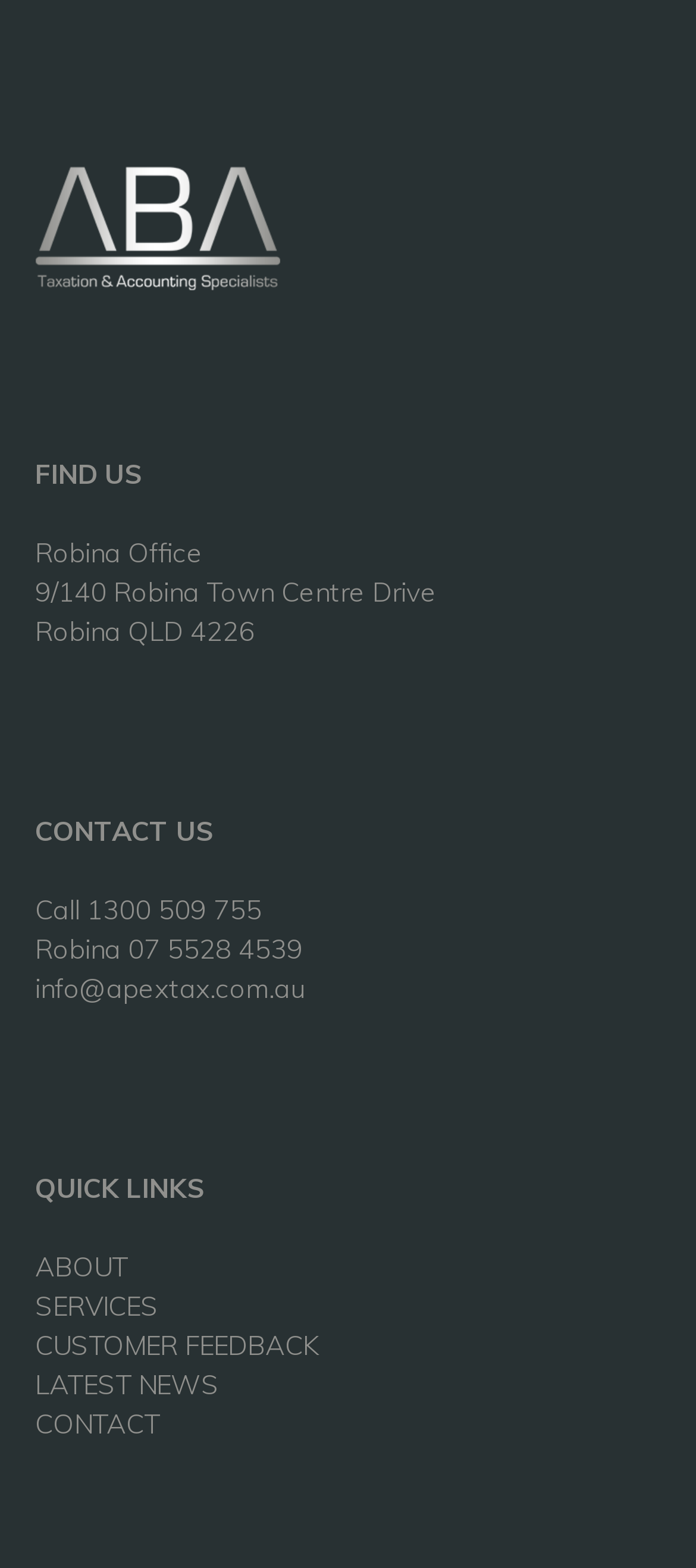Specify the bounding box coordinates of the element's area that should be clicked to execute the given instruction: "Go to Rental Purchase 365". The coordinates should be four float numbers between 0 and 1, i.e., [left, top, right, bottom].

None